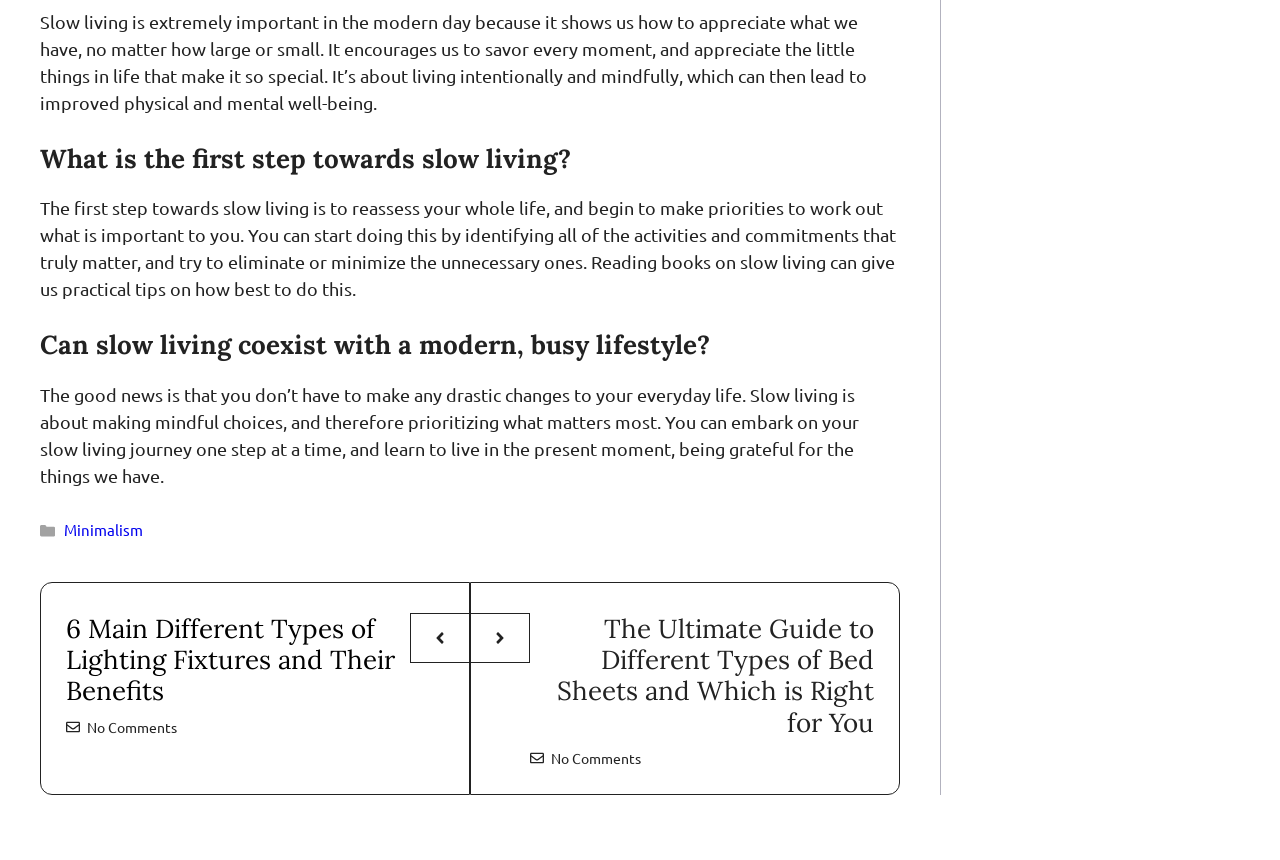Please answer the following question using a single word or phrase: 
How many categories are mentioned in the footer?

One